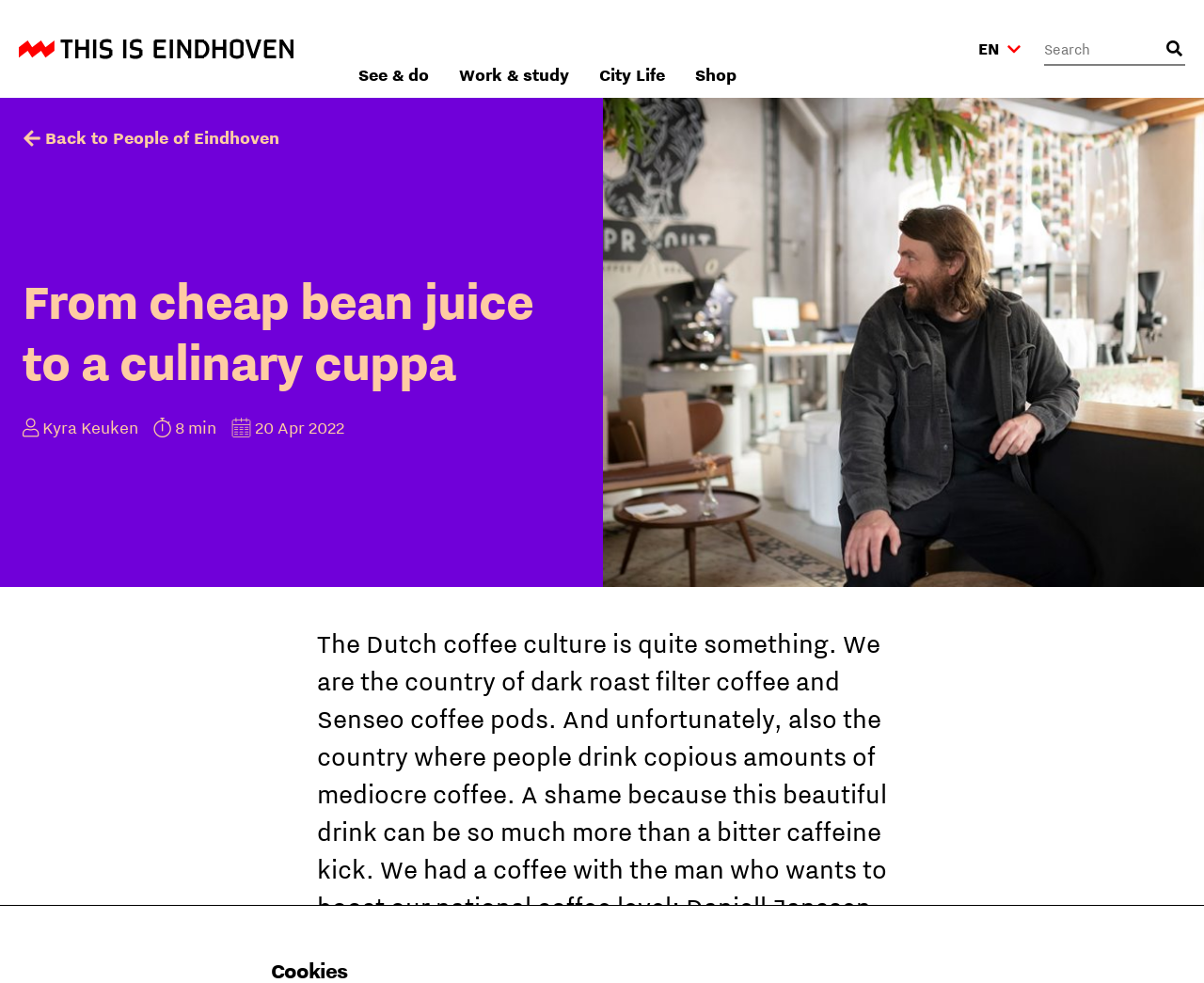Describe every aspect of the webpage comprehensively.

The webpage is about Eindhoven, a city in the Netherlands, and features various sections and links related to the city's culture, lifestyle, and attractions. At the top, there is a logo and a navigation menu with links to "See & do", "Work & study", "City Life", and "Shop". Below the navigation menu, there are three main sections: "From cheap bean juice to culinary cuppa", "This is Eindhoven", and a section with links to various topics.

In the first section, "From cheap bean juice to culinary cuppa", there is a heading and a brief article about Daniell Janssen, the founder of Sprout Coffee Roasters, who wants to improve the coffee culture in the Netherlands. The article is accompanied by a figure with an image.

The second section, "This is Eindhoven", is divided into three columns, each with its own set of links and headings. The left column has links to "See & do", "Work & study", and "City Life", with corresponding headings and brief descriptions. The middle column has links to various topics, such as "Events", "Plan your trip", "Shopping", and "Food & drinks". The right column has links to "Study in Eindhoven", "Kickstart your career", and "Tech & maker districts".

The third section has links to various products, including T-shirts, tote bags, jackets, and hoodies, with a heading "THE VIBE". There is also a search box at the top right corner of the page, allowing users to search for specific topics or products.

Throughout the page, there are several images, including a logo, figures, and icons, which add visual appeal and break up the text. The overall layout is organized and easy to navigate, with clear headings and concise descriptions.